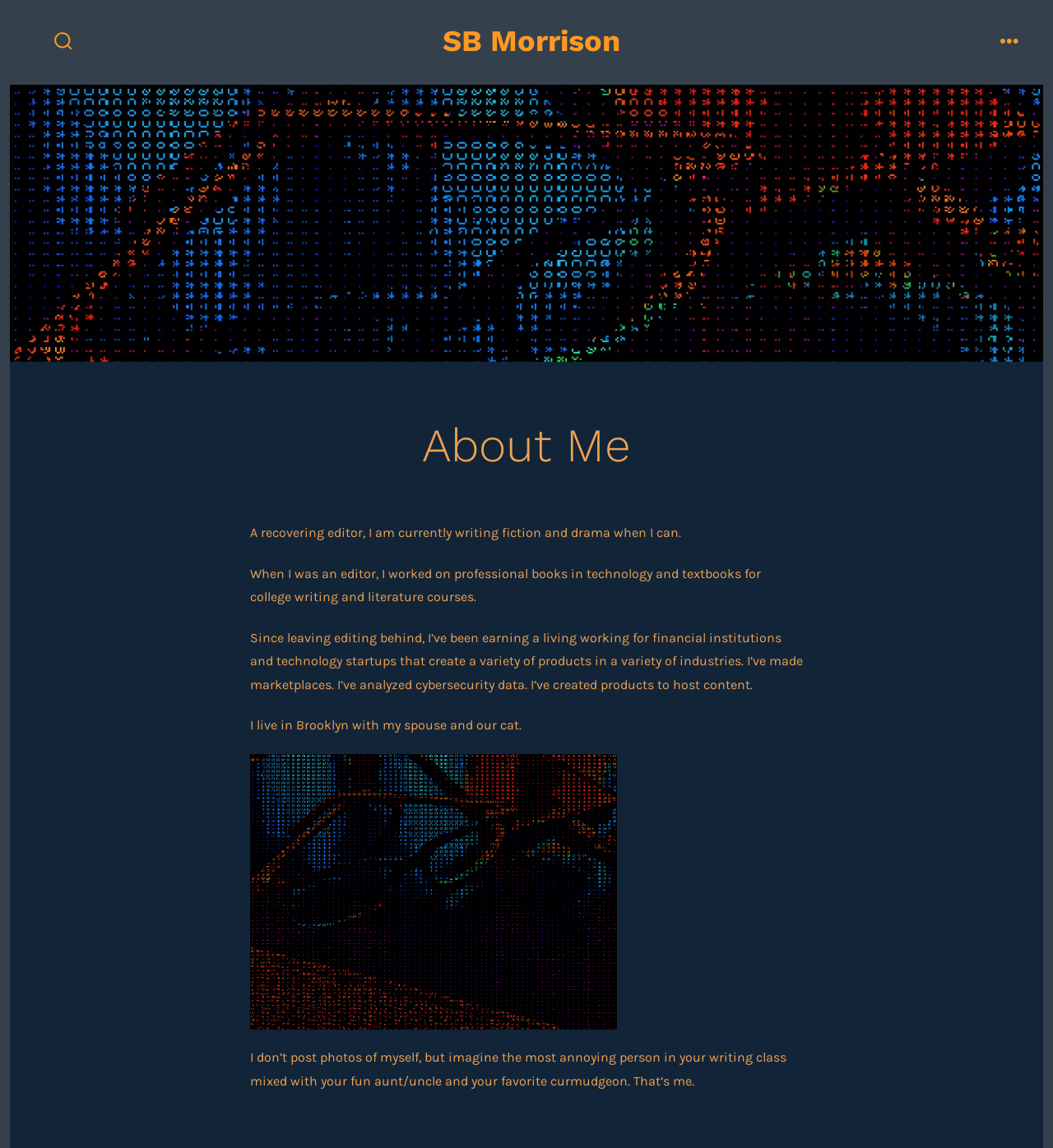Determine the bounding box for the HTML element described here: "Menu". The coordinates should be given as [left, top, right, bottom] with each number being a float between 0 and 1.

[0.941, 0.019, 0.976, 0.054]